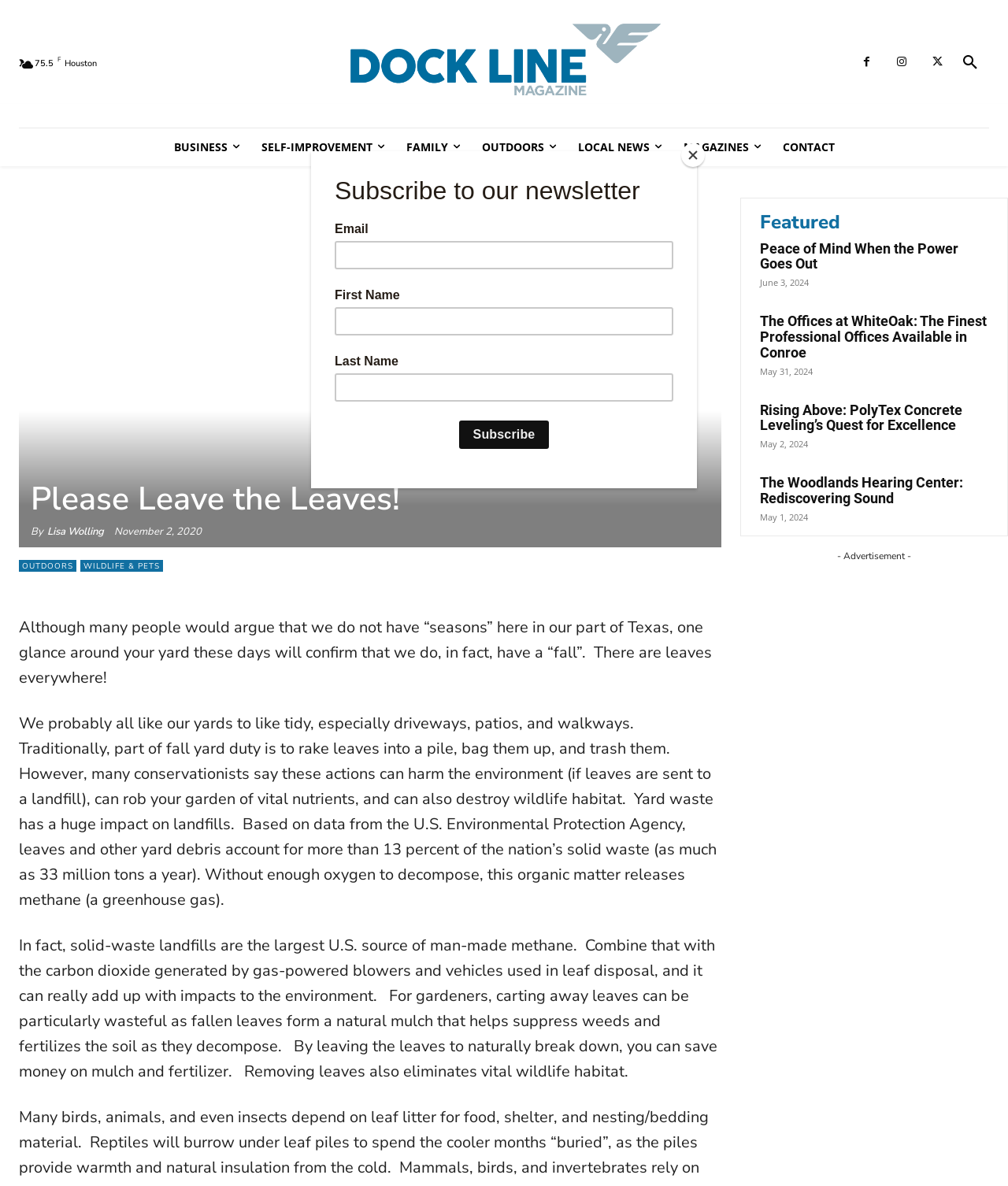Using the element description: "Pinterest", determine the bounding box coordinates. The coordinates should be in the format [left, top, right, bottom], with values between 0 and 1.

[0.648, 0.472, 0.68, 0.499]